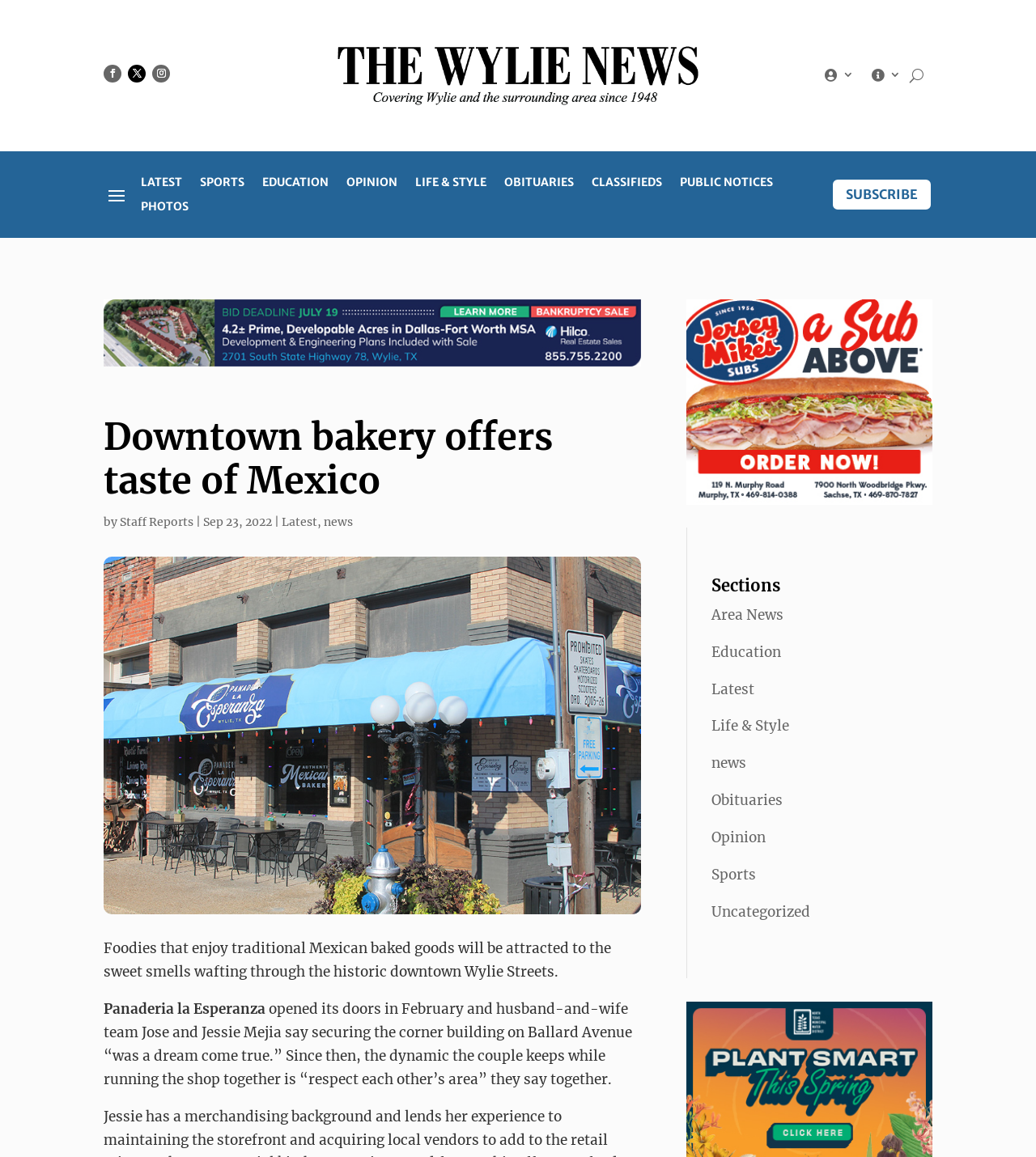Find and specify the bounding box coordinates that correspond to the clickable region for the instruction: "Click on the 'Courses' link".

None